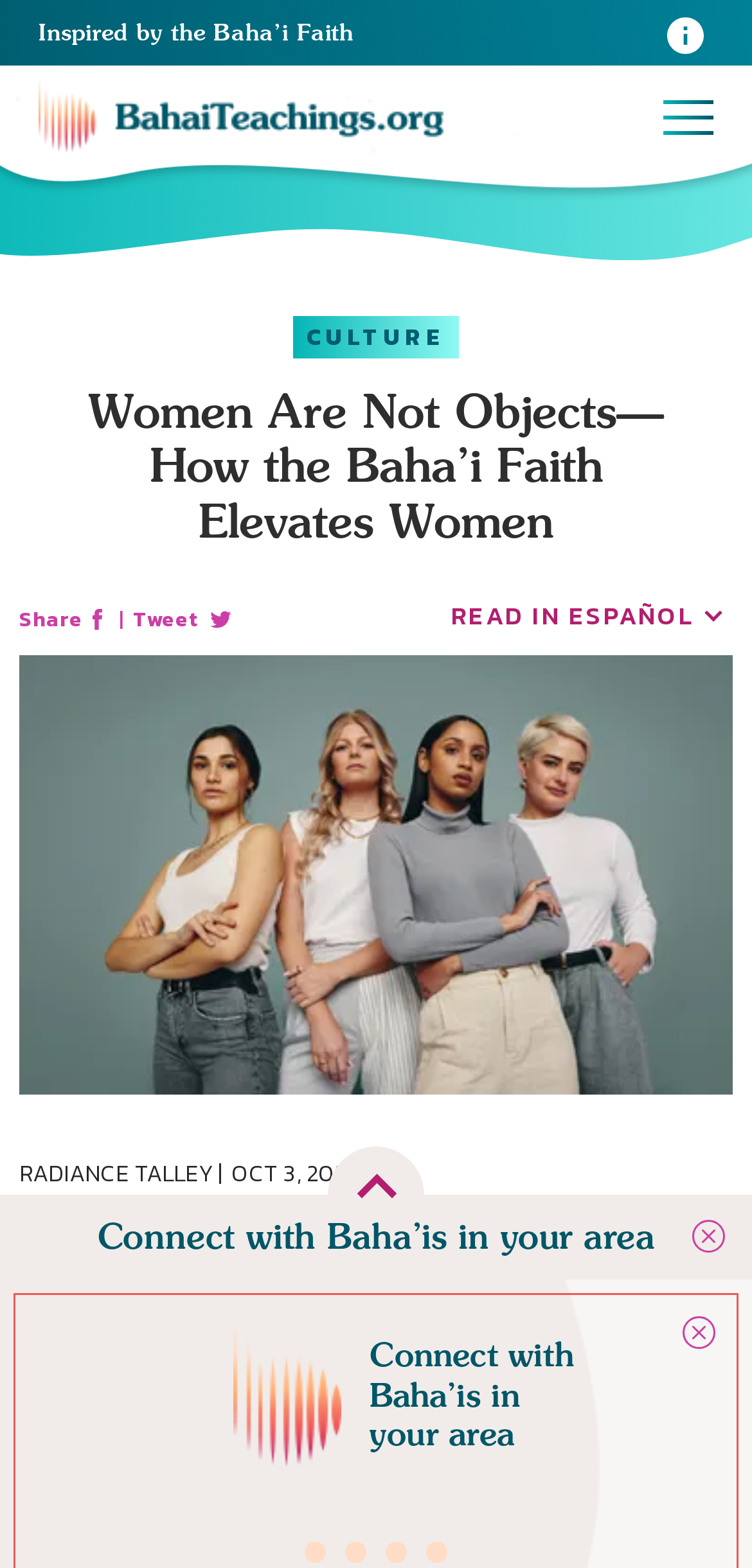What is the name of the author of the article?
Look at the image and respond with a one-word or short-phrase answer.

RADIANCE TALLEY